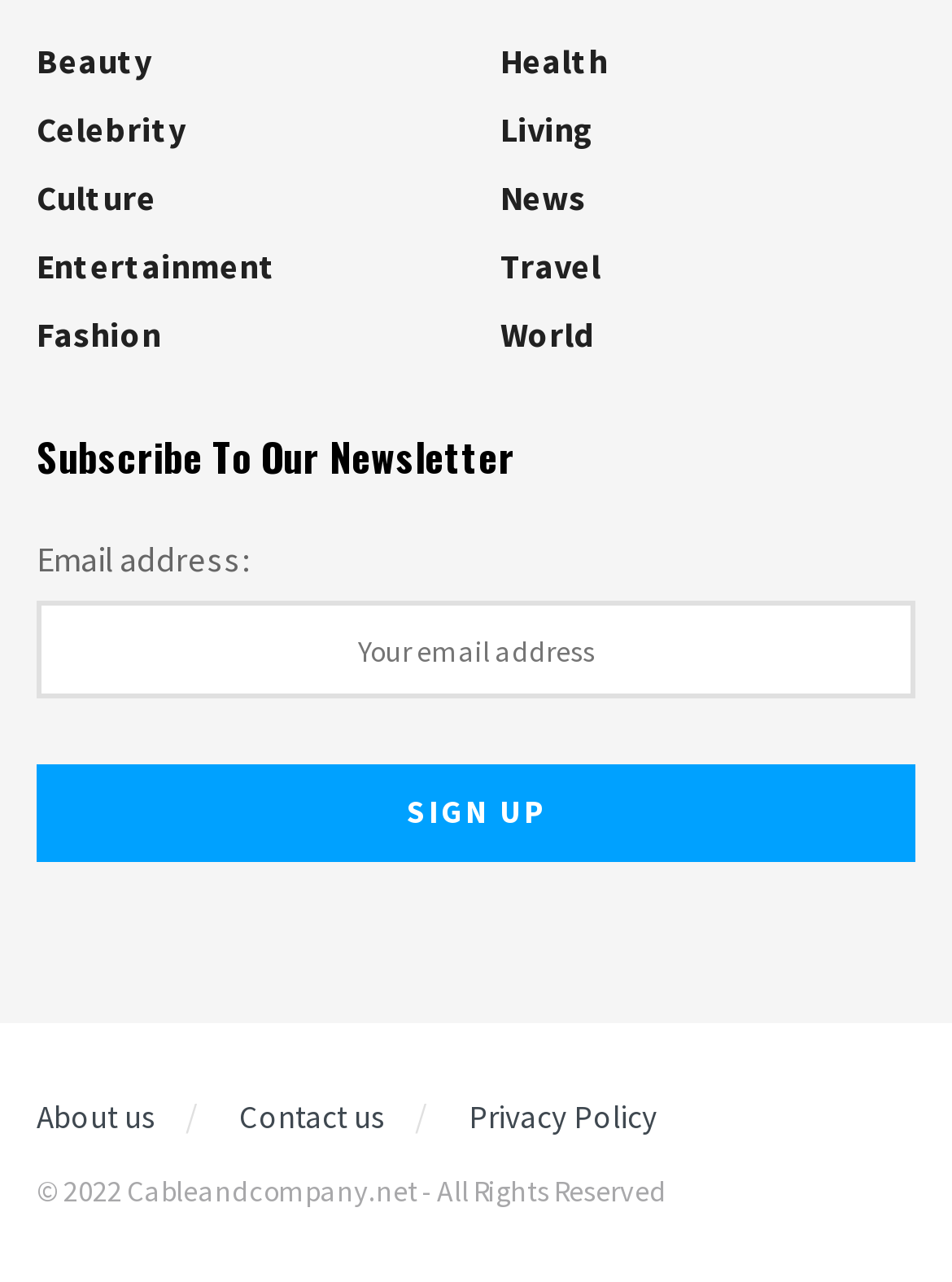Find the bounding box of the UI element described as: "Twitter". The bounding box coordinates should be given as four float values between 0 and 1, i.e., [left, top, right, bottom].

None